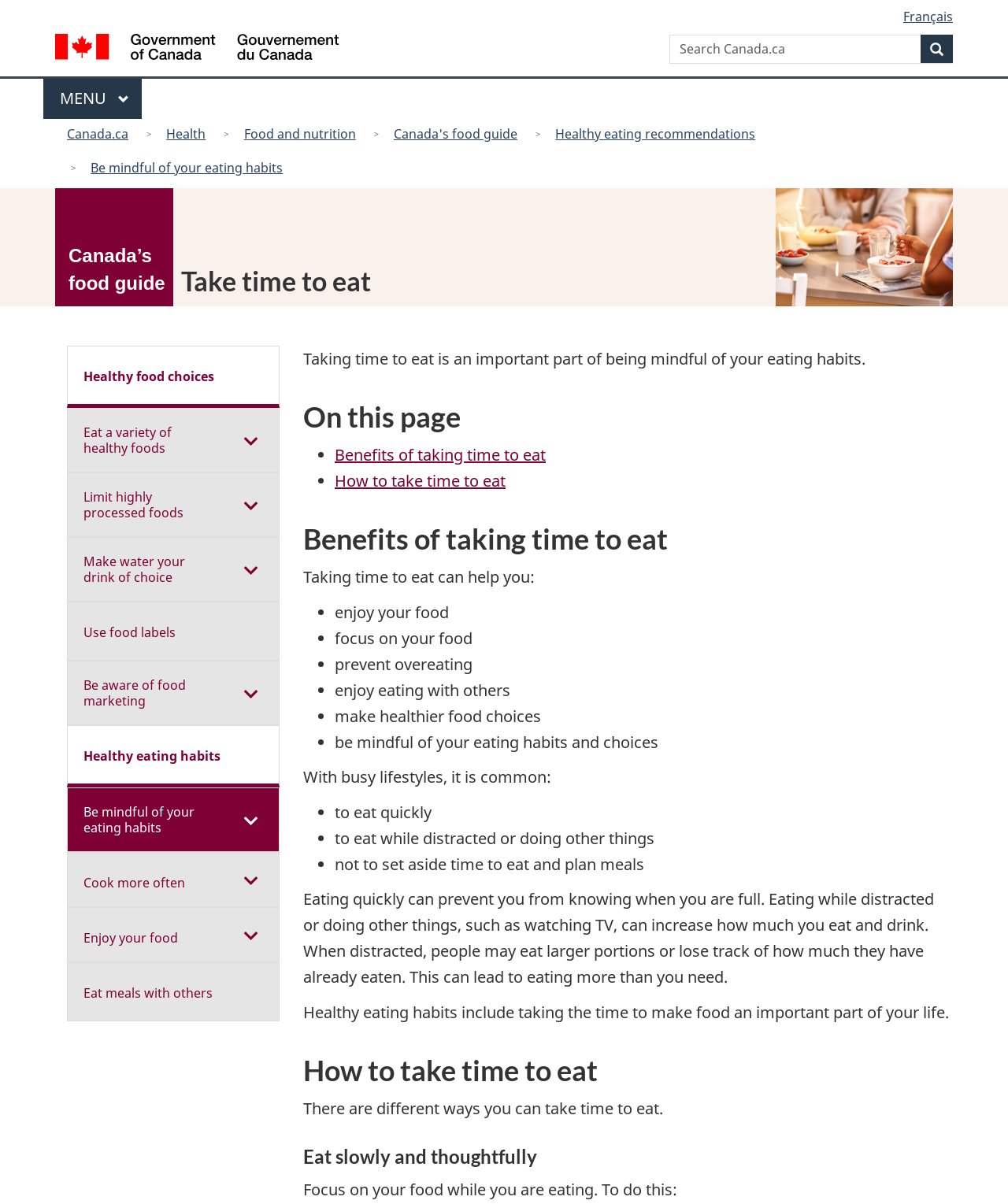How many links are there in the section menu?
Please utilize the information in the image to give a detailed response to the question.

By counting the links in the section menu, I found that there are 12 links, including 'Healthy food choices', 'Eat a variety of healthy foods', 'Limit highly processed foods', and so on.